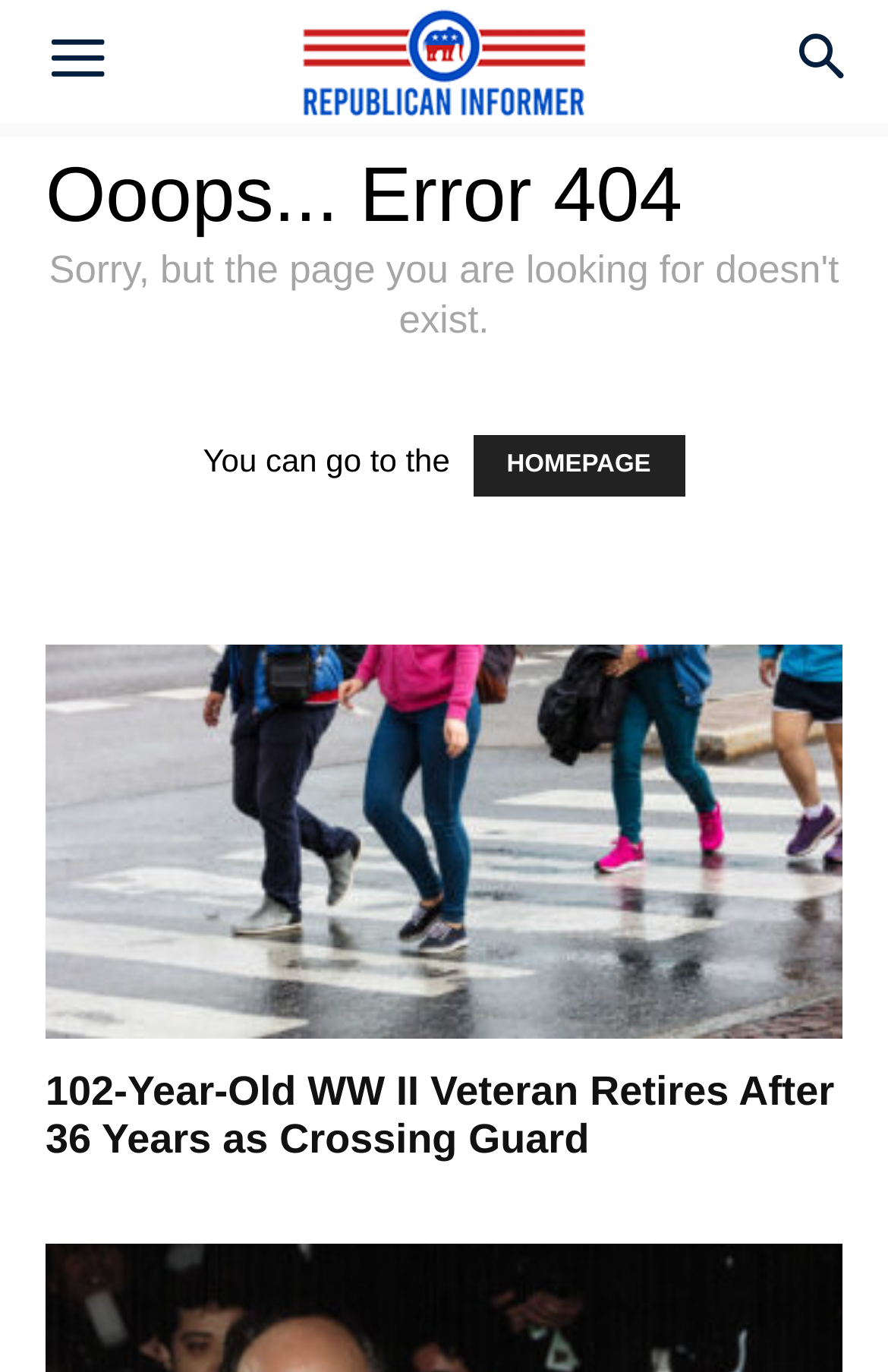Describe all visible elements and their arrangement on the webpage.

The webpage displays a "Page not found" error message, with the title "Ooops... Error 404" prominently displayed near the top of the page. Below this title, there is a brief message that says "You can go to the" followed by a link to the "HOMEPAGE". 

At the very top of the page, there are two buttons, "Menu" and "Search", positioned at the left and right extremes, respectively. 

The main content of the page appears to be a news article, with a large image taking up most of the space. The article's title, "102-Year-Old WW II Veteran Retires After 36 Years as Crossing Guard", is displayed in a large font size above the image, and is also repeated as a link below the image. There is another link to the same article above the image, which suggests that the article is a featured or recommended content.